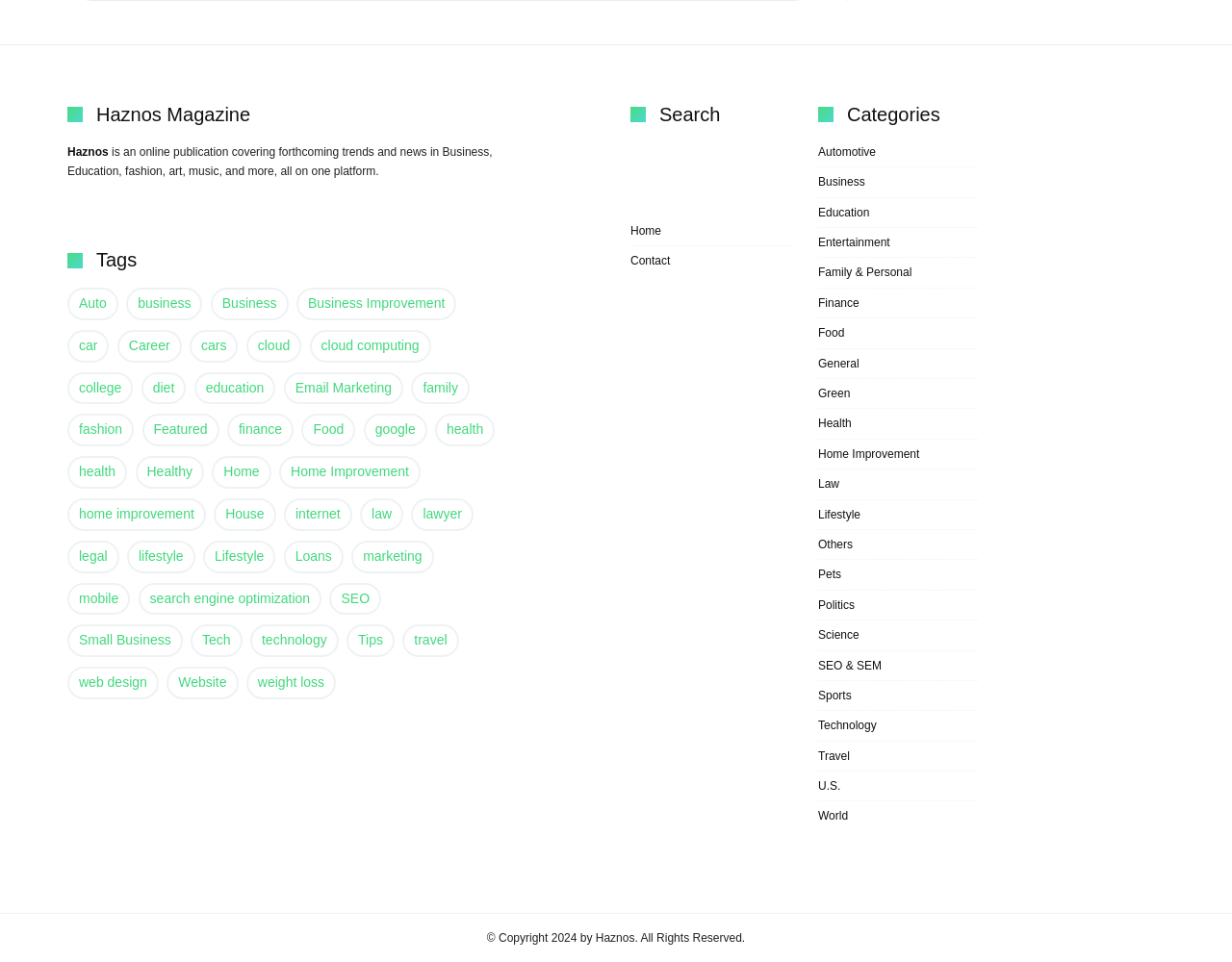Locate the bounding box coordinates of the element to click to perform the following action: 'Search for something'. The coordinates should be given as four float values between 0 and 1, in the form of [left, top, right, bottom].

[0.512, 0.148, 0.641, 0.2]